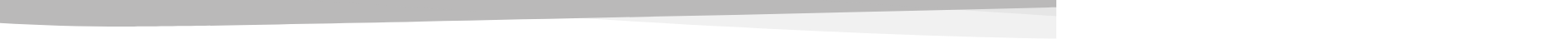What is the design aesthetic of the header?
Based on the screenshot, answer the question with a single word or phrase.

Clean and organized